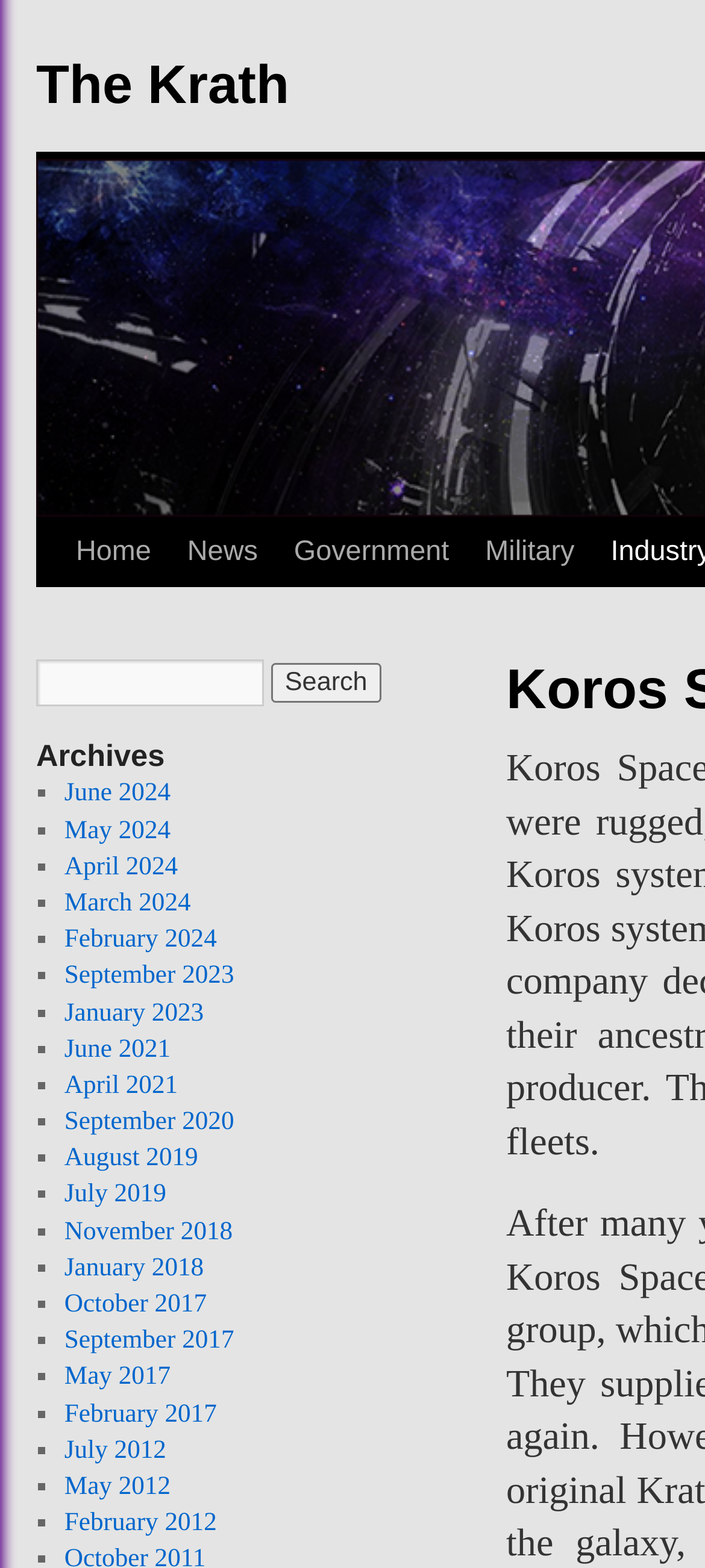Please specify the bounding box coordinates in the format (top-left x, top-left y, bottom-right x, bottom-right y), with values ranging from 0 to 1. Identify the bounding box for the UI component described as follows: Industry

[0.749, 0.331, 0.918, 0.374]